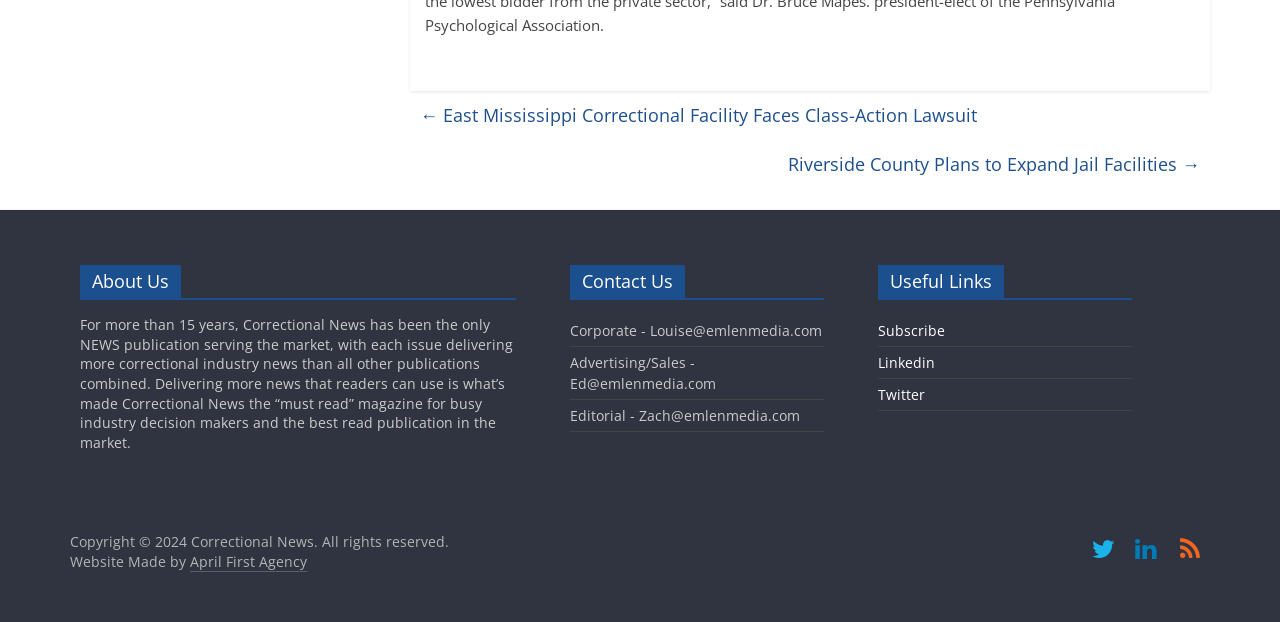Refer to the image and offer a detailed explanation in response to the question: How many years has Correctional News been serving the market?

The 'About Us' section states that 'For more than 15 years, Correctional News has been the only NEWS publication serving the market...'.